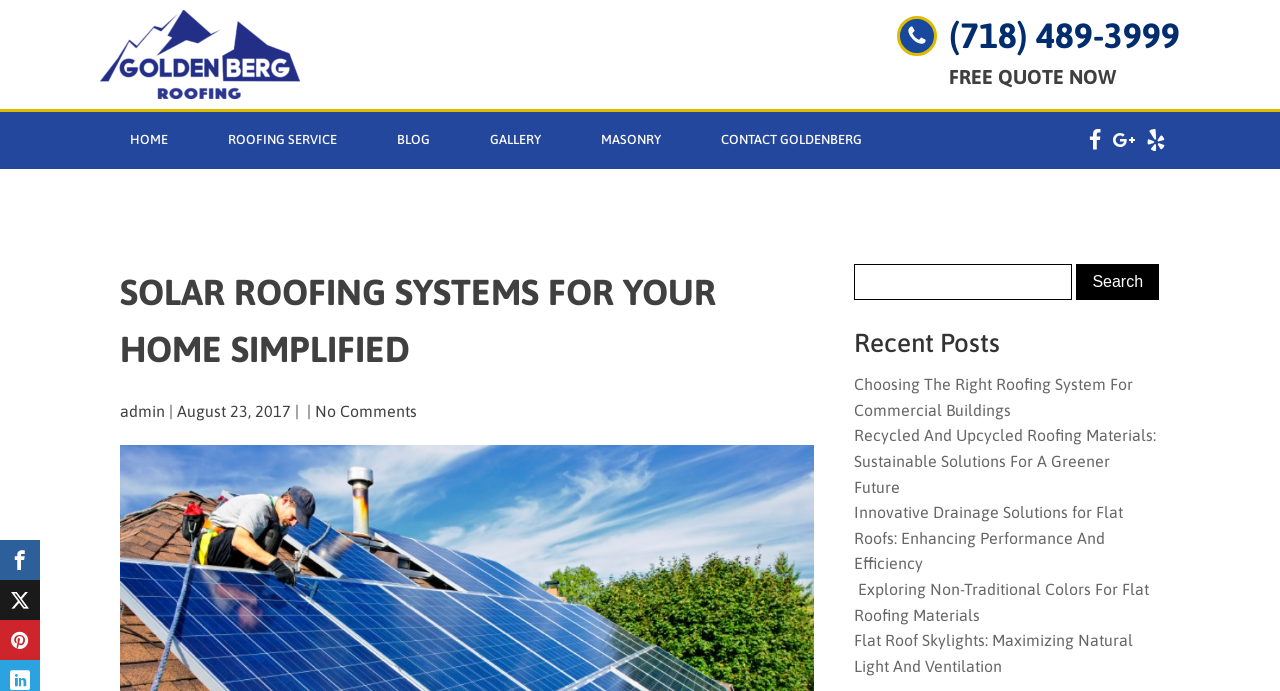Explain in detail what is displayed on the webpage.

The webpage is about solar roofing systems, specifically for homes, and is provided by Goldenberg Roofing NYC. At the top, there is a navigation menu with links to different sections of the website, including "Home", "Roofing Service", "Blog", "Gallery", "Masonry", and "Contact Goldenberg". 

On the top right, there is a phone number "(718) 489-3999" with a phone icon next to it, and a "FREE QUOTE NOW" button. Below the navigation menu, there is a heading that reads "SOLAR ROOFING SYSTEMS FOR YOUR HOME SIMPLIFIED". 

On the left side, there is a section with the author's name "admin", the date "August 23, 2017", and a comment count "No Comments". 

In the main content area, there is a search bar with a "Search" button. Below the search bar, there is a section titled "Recent Posts" with five links to different blog articles about roofing systems, including topics such as commercial buildings, sustainable materials, drainage solutions, and flat roof skylights. 

At the bottom right, there are three social media links to Facebook, Google Plus, and Yelp, each represented by an icon.